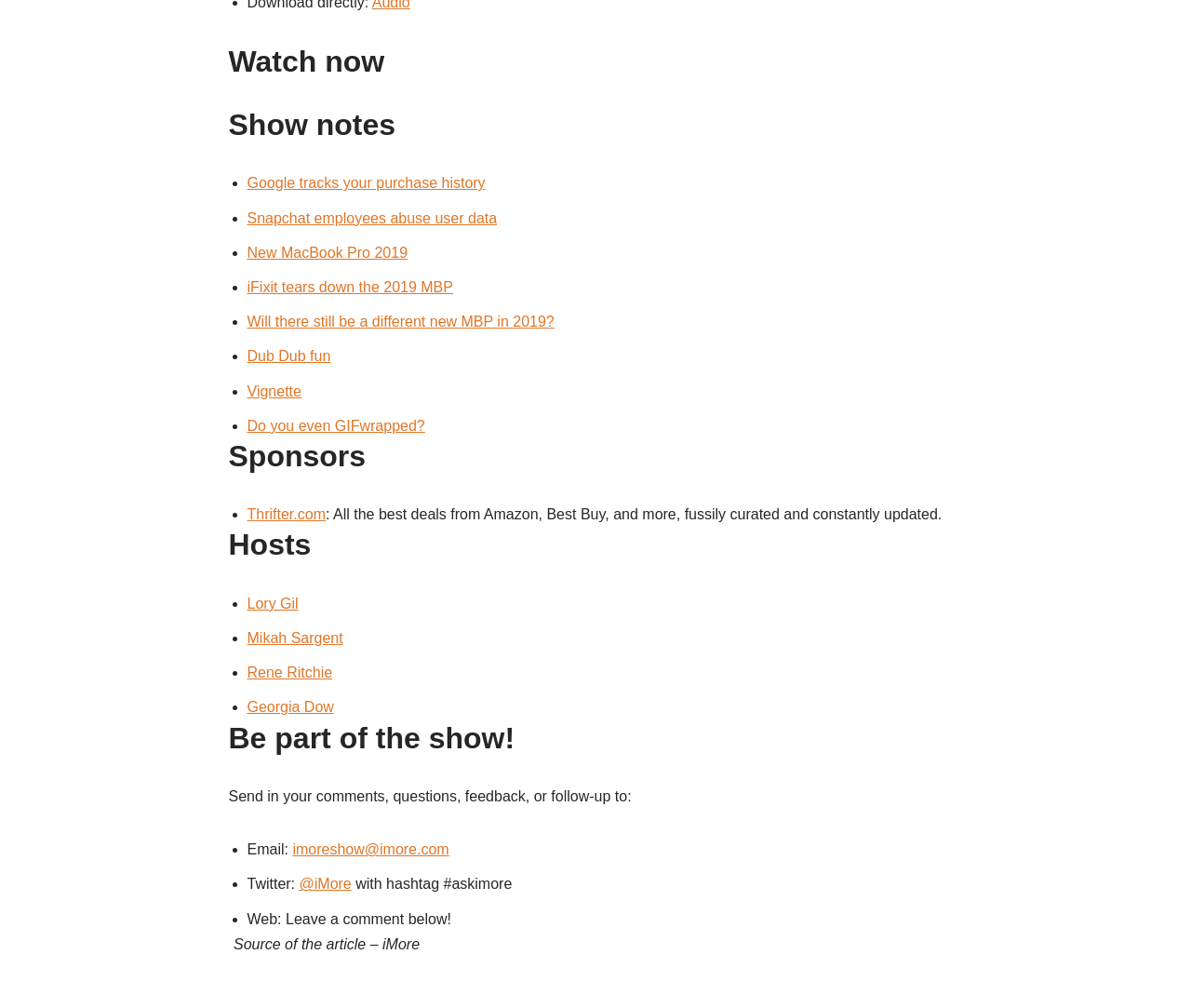What is the first topic in the show notes?
Based on the image, provide your answer in one word or phrase.

Google tracks your purchase history